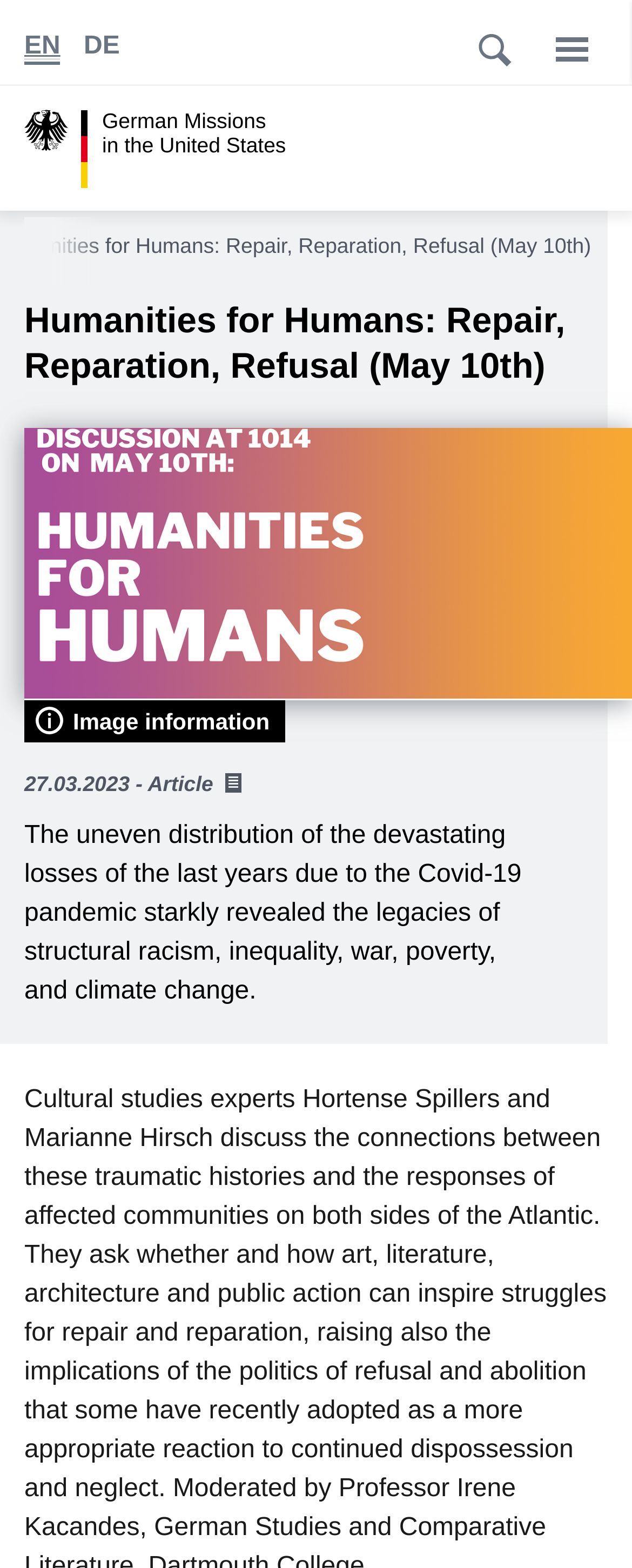Based on the element description "DE", predict the bounding box coordinates of the UI element.

[0.133, 0.018, 0.19, 0.042]